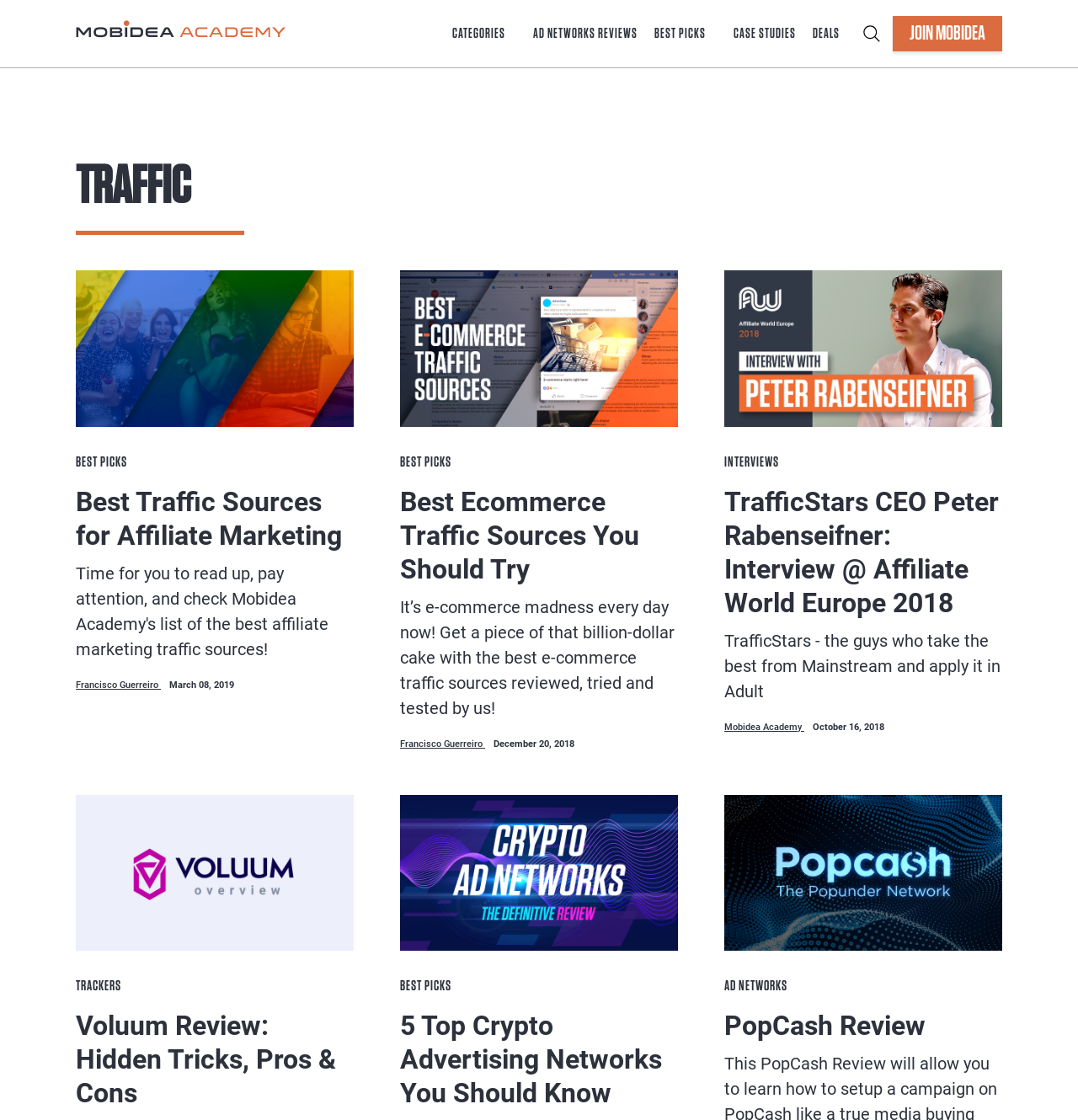Find and provide the bounding box coordinates for the UI element described here: "alt="post image"". The coordinates should be given as four float numbers between 0 and 1: [left, top, right, bottom].

[0.07, 0.242, 0.328, 0.381]